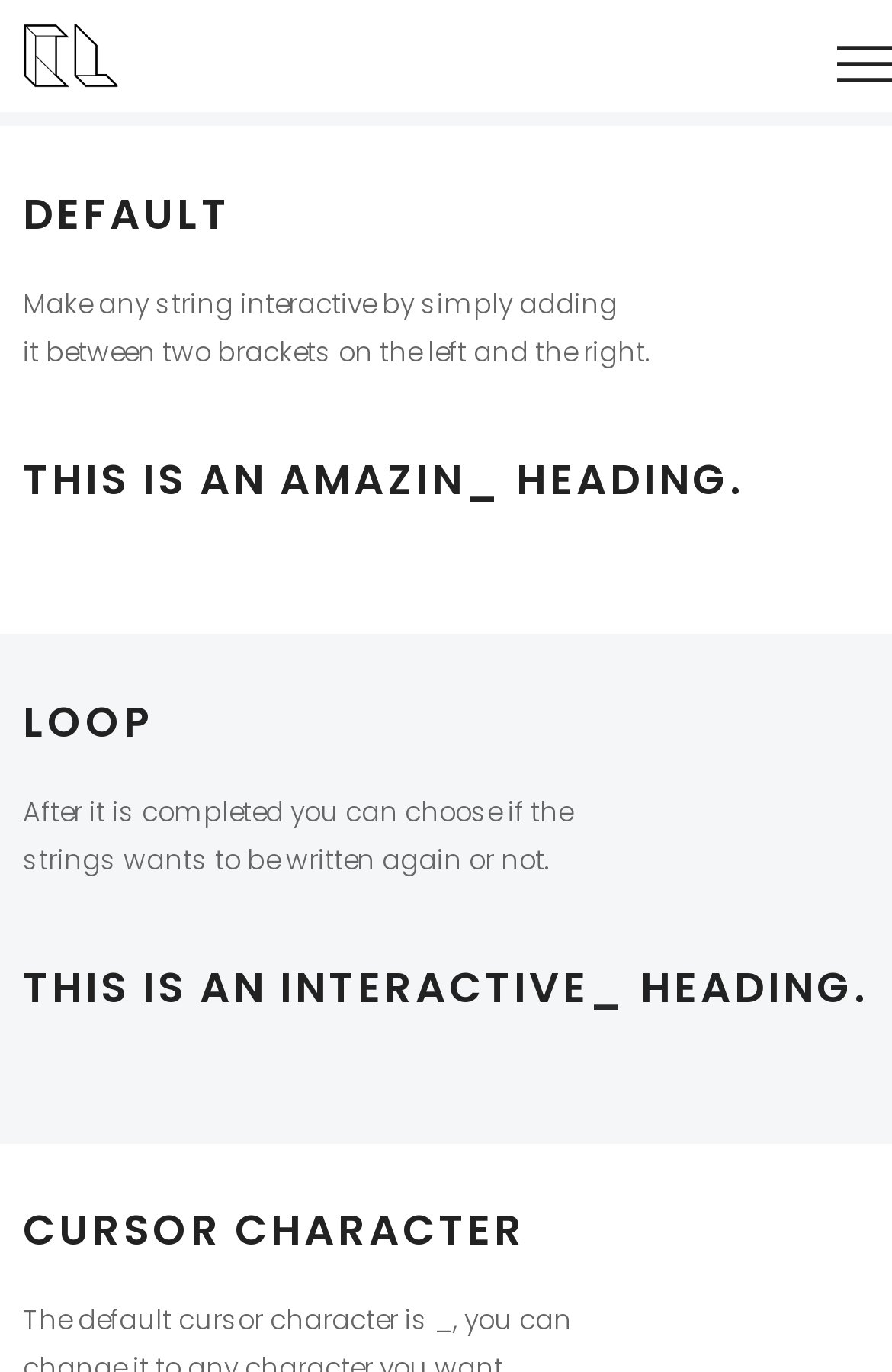From the webpage screenshot, predict the bounding box coordinates (top-left x, top-left y, bottom-right x, bottom-right y) for the UI element described here: Content

[0.377, 0.016, 0.495, 0.043]